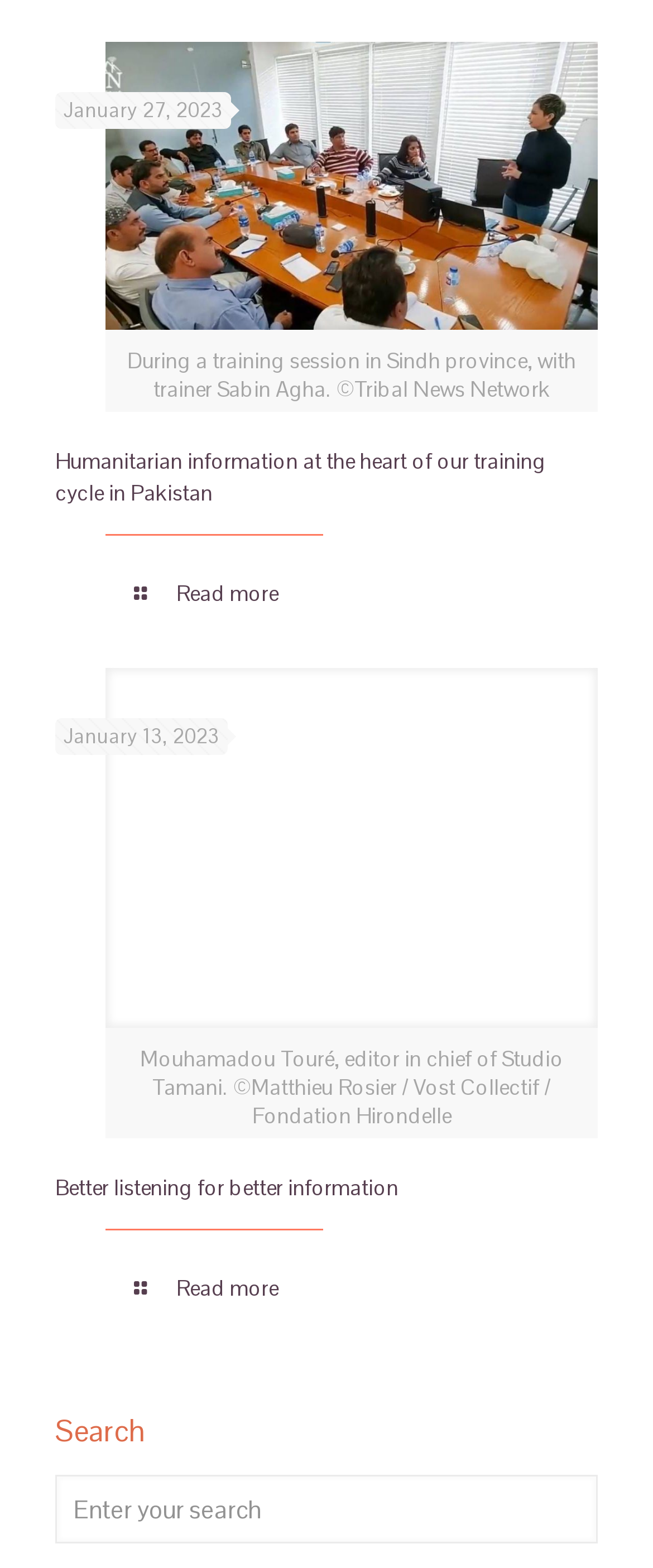Please locate the bounding box coordinates for the element that should be clicked to achieve the following instruction: "View article about humanitarian information". Ensure the coordinates are given as four float numbers between 0 and 1, i.e., [left, top, right, bottom].

[0.085, 0.284, 0.915, 0.325]